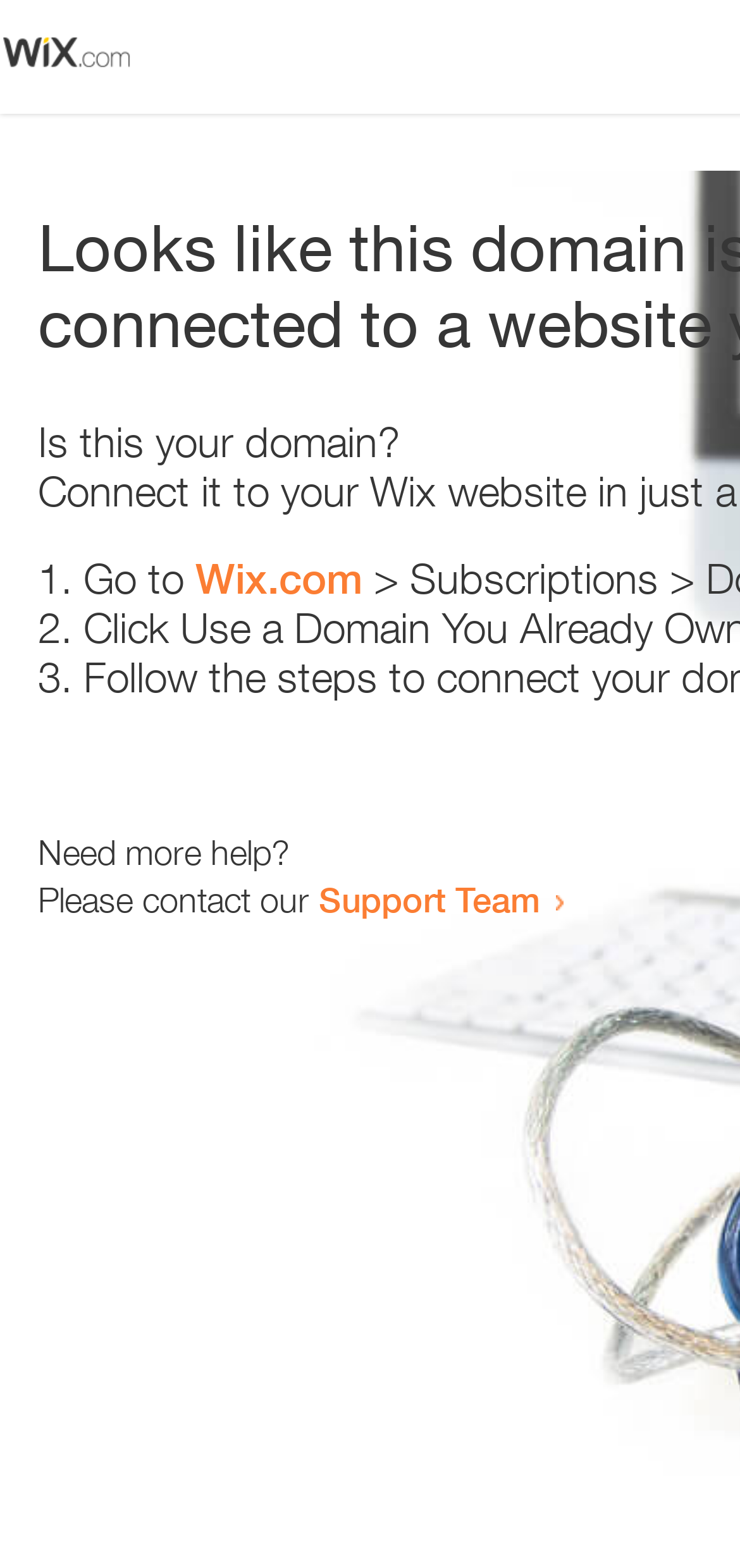Generate a comprehensive description of the webpage.

The webpage appears to be an error page, with a small image at the top left corner. Below the image, there is a heading that reads "Is this your domain?" centered on the page. 

Underneath the heading, there is a numbered list with three items. The first item starts with "1." and is followed by the text "Go to" and a link to "Wix.com". The second item starts with "2." and the third item starts with "3.", but their contents are not specified. 

At the bottom of the page, there is a section that provides additional help options. It starts with the text "Need more help?" and is followed by a sentence that reads "Please contact our". This sentence is completed with a link to the "Support Team".